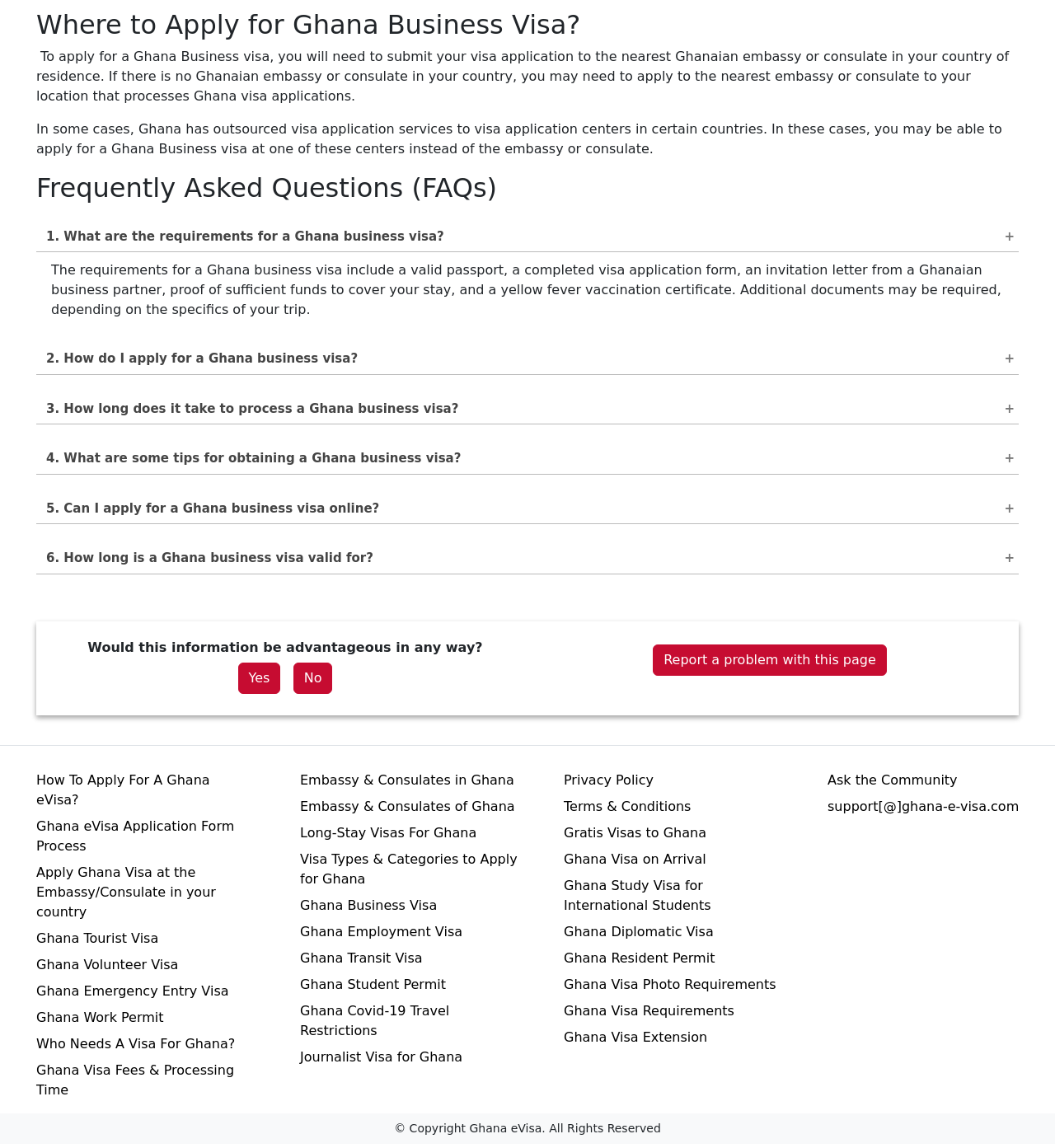Can you find the bounding box coordinates for the element that needs to be clicked to execute this instruction: "Click the 'Contact Us' link"? The coordinates should be given as four float numbers between 0 and 1, i.e., [left, top, right, bottom].

None